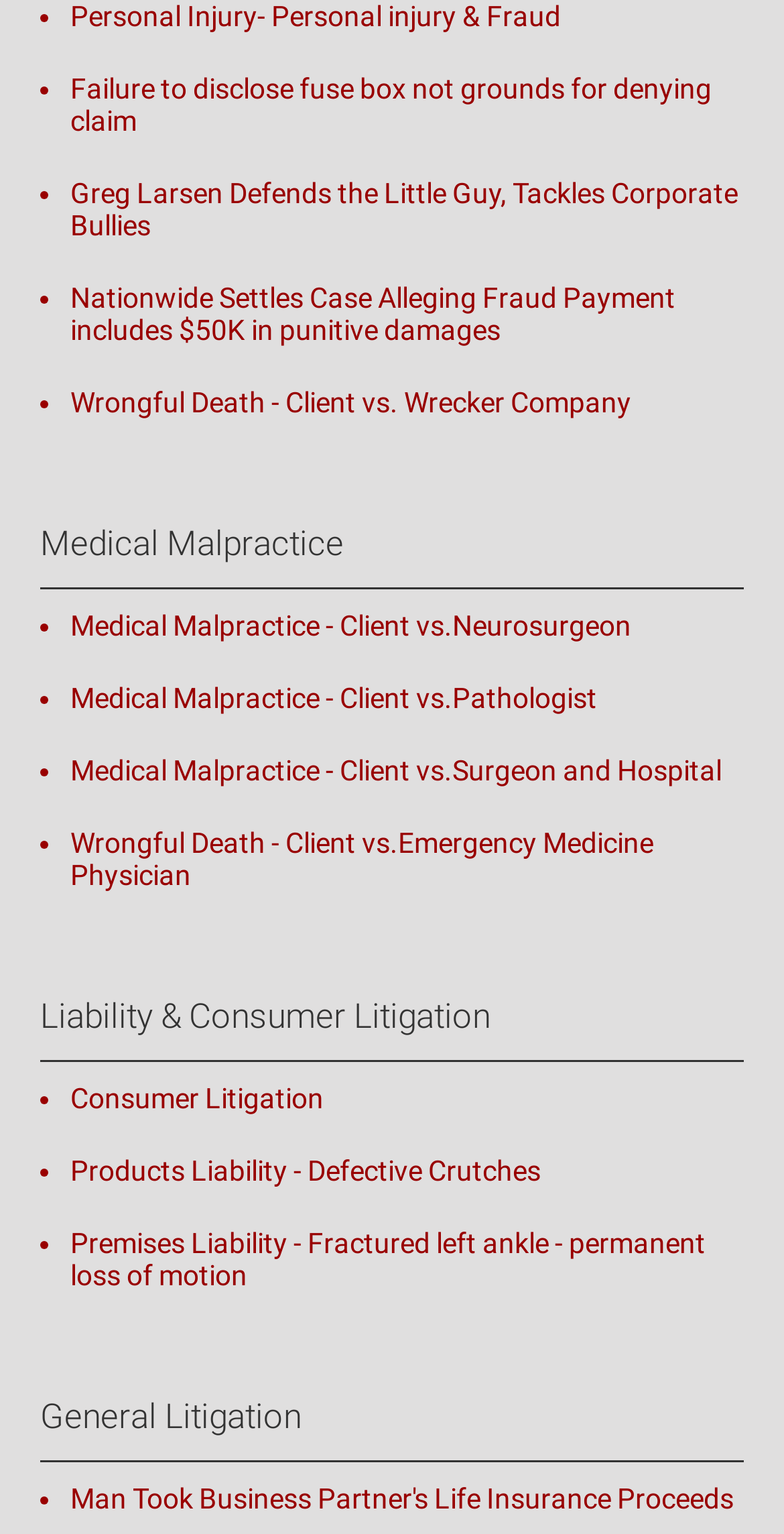Please provide a brief answer to the following inquiry using a single word or phrase:
How many bullet points are there in total?

12